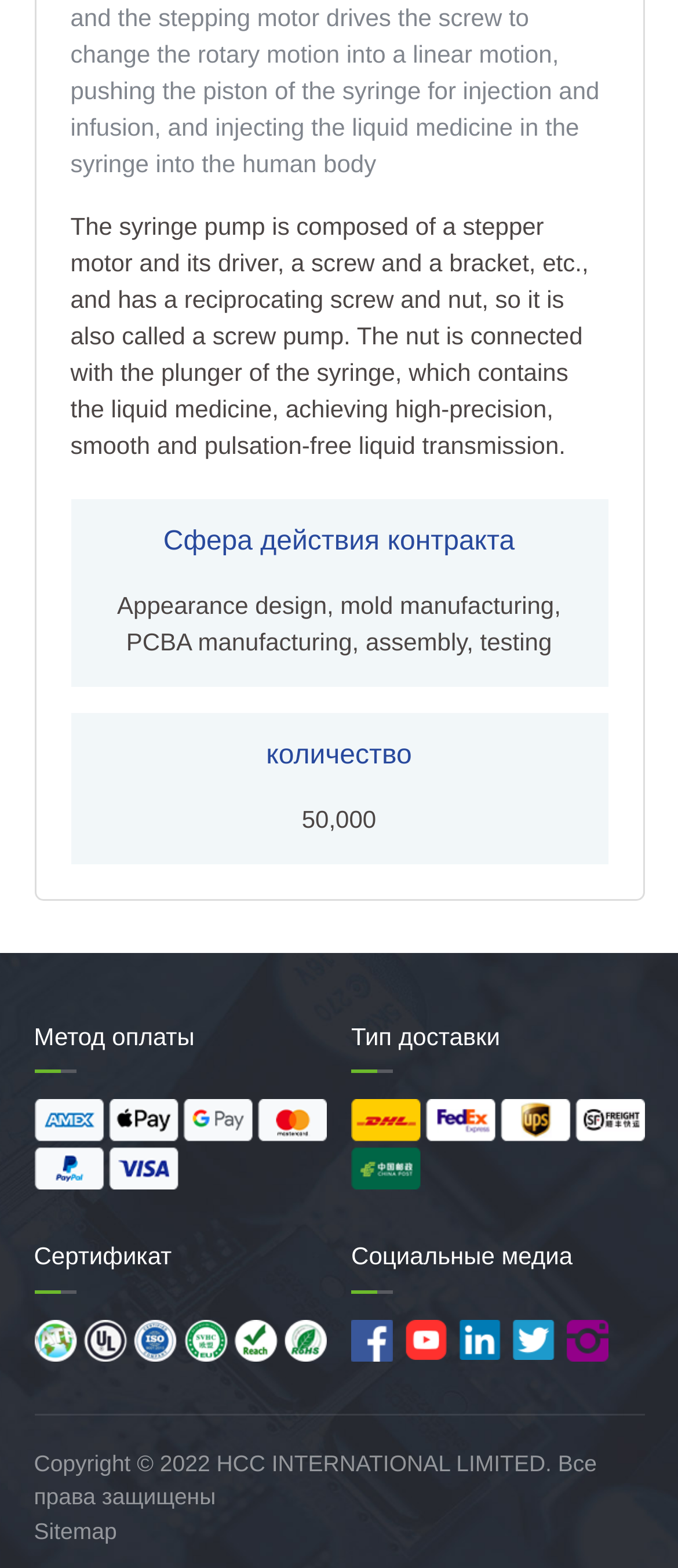What is the quantity?
Utilize the image to construct a detailed and well-explained answer.

The question is asking about the quantity. From the StaticText element with ID 265, we can see that the quantity is 50,000.